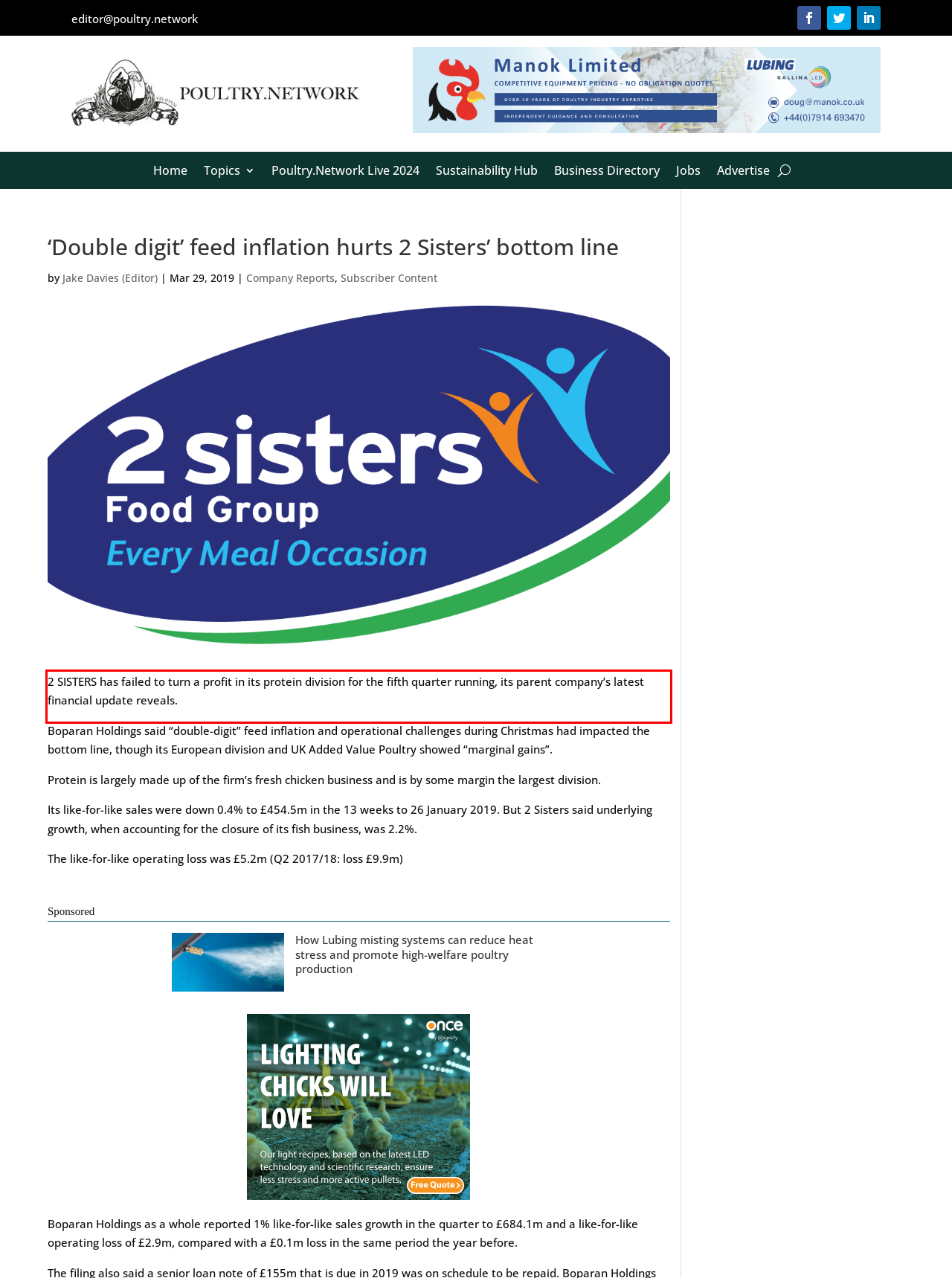You have a screenshot of a webpage with a UI element highlighted by a red bounding box. Use OCR to obtain the text within this highlighted area.

2 SISTERS has failed to turn a profit in its protein division for the fifth quarter running, its parent company’s latest financial update reveals.